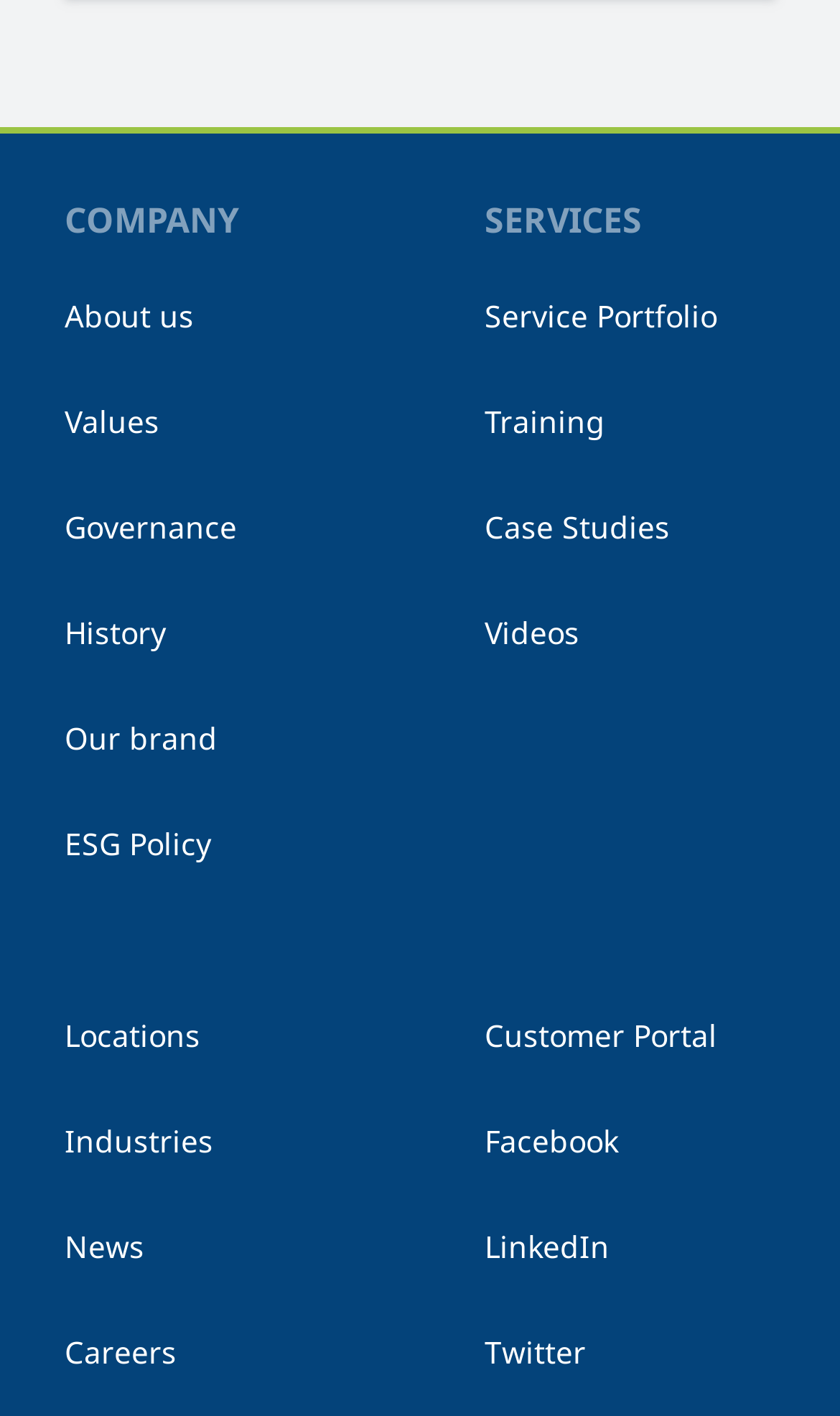Locate the bounding box coordinates of the element you need to click to accomplish the task described by this instruction: "Click on About us".

[0.077, 0.186, 0.423, 0.26]